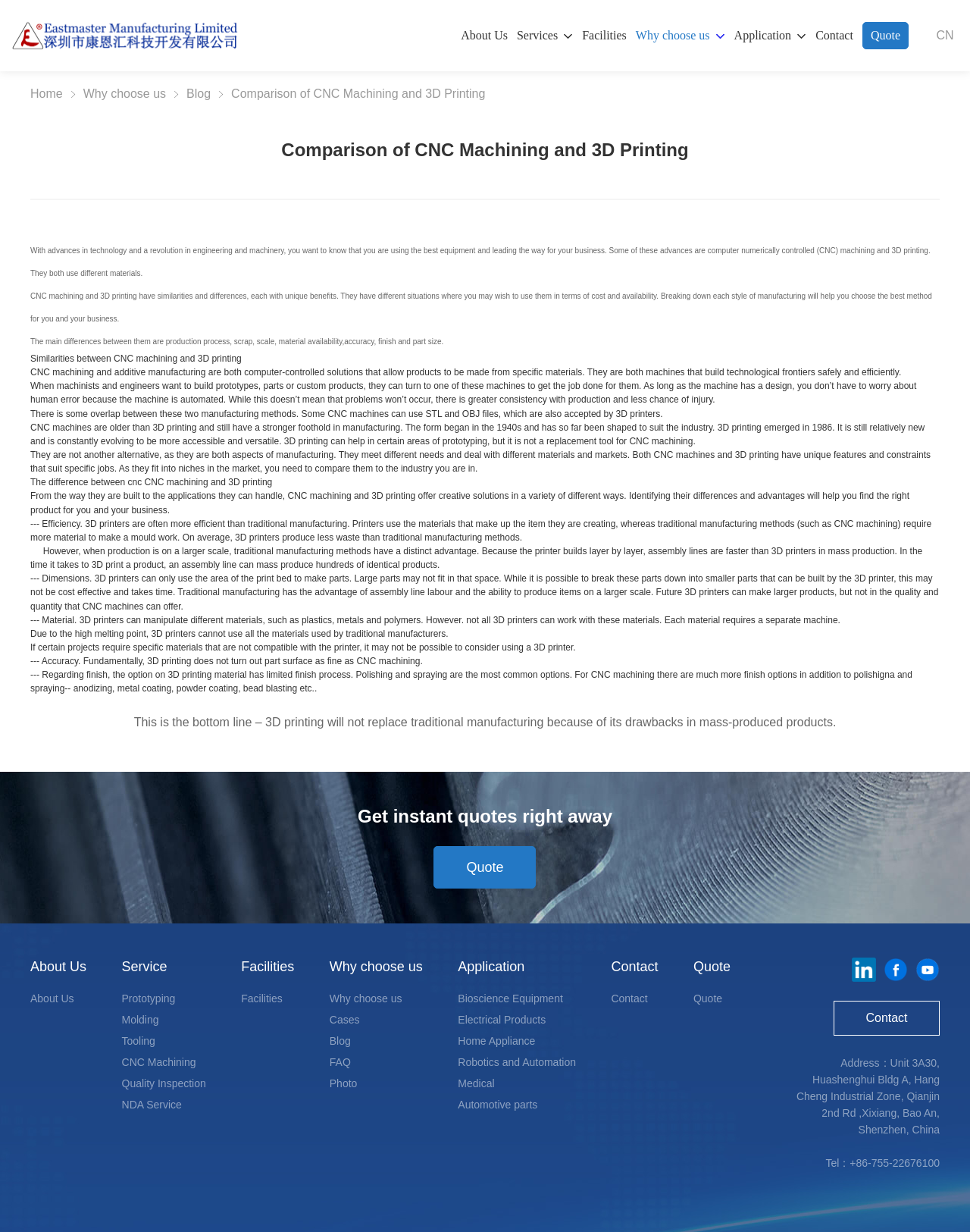Please identify the bounding box coordinates of the region to click in order to complete the given instruction: "Click on the 'About Us' link". The coordinates should be four float numbers between 0 and 1, i.e., [left, top, right, bottom].

[0.475, 0.0, 0.523, 0.058]